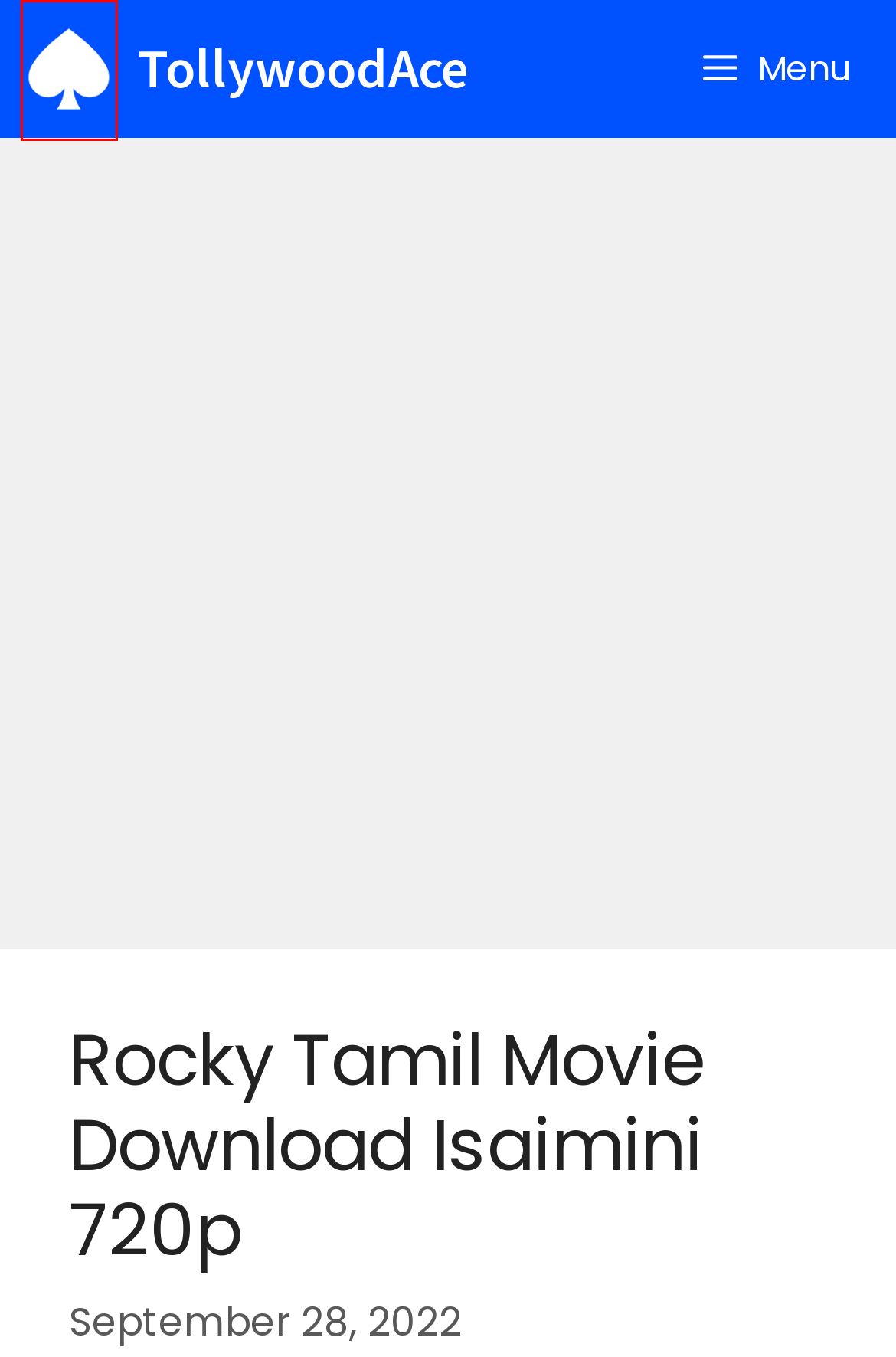Check out the screenshot of a webpage with a red rectangle bounding box. Select the best fitting webpage description that aligns with the new webpage after clicking the element inside the bounding box. Here are the candidates:
A. Kinnerasani Movie Download iBomma 480p
B. Lists - TollywoodAce
C. TollywoodAce - Latest Movies 2022 News
D. Sharathulu Vartisthai Movie OTT Release Date, OTT Platform, Time and More
E. Contact Us - TollywoodAce
F. Disclaimer - TollywoodAce
G. Vidya Vasula Aham Movie OTT Release Date, OTT Platform, Time and More
H. Events - TollywoodAce

C